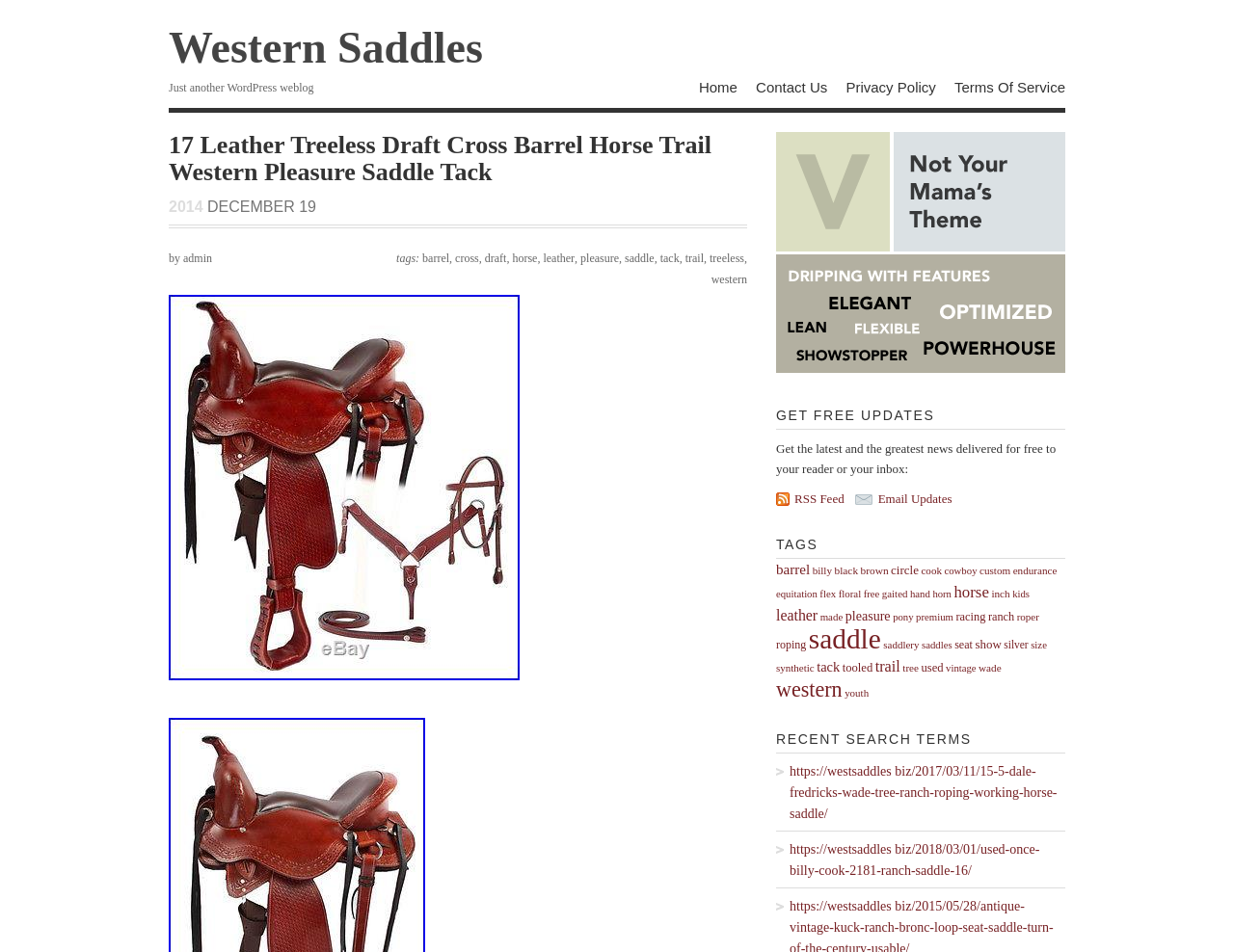What is the link to get free updates?
Answer the question with a single word or phrase derived from the image.

RSS Feed, Email Updates